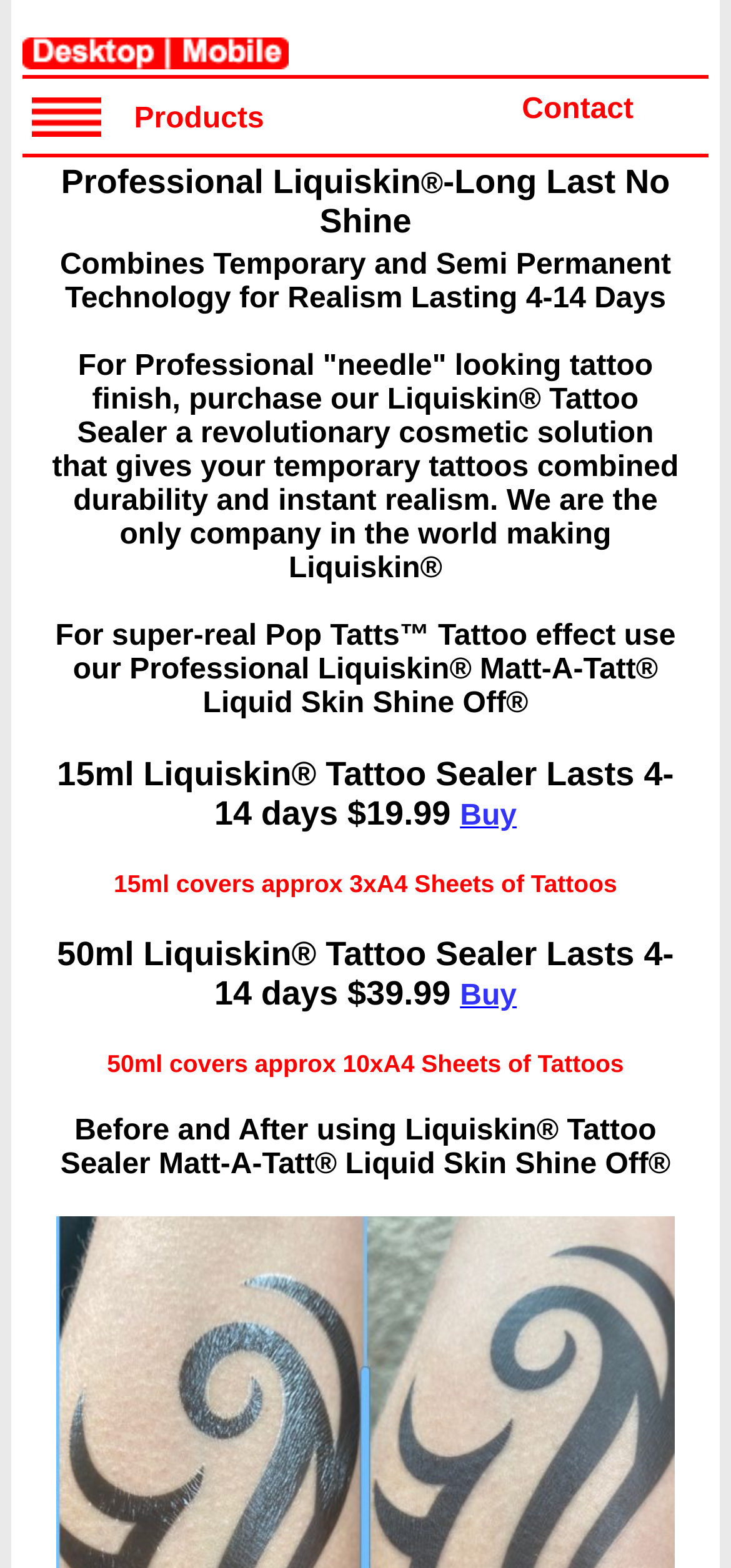What is the purpose of the 'Contact' link?
From the image, respond using a single word or phrase.

To contact the website